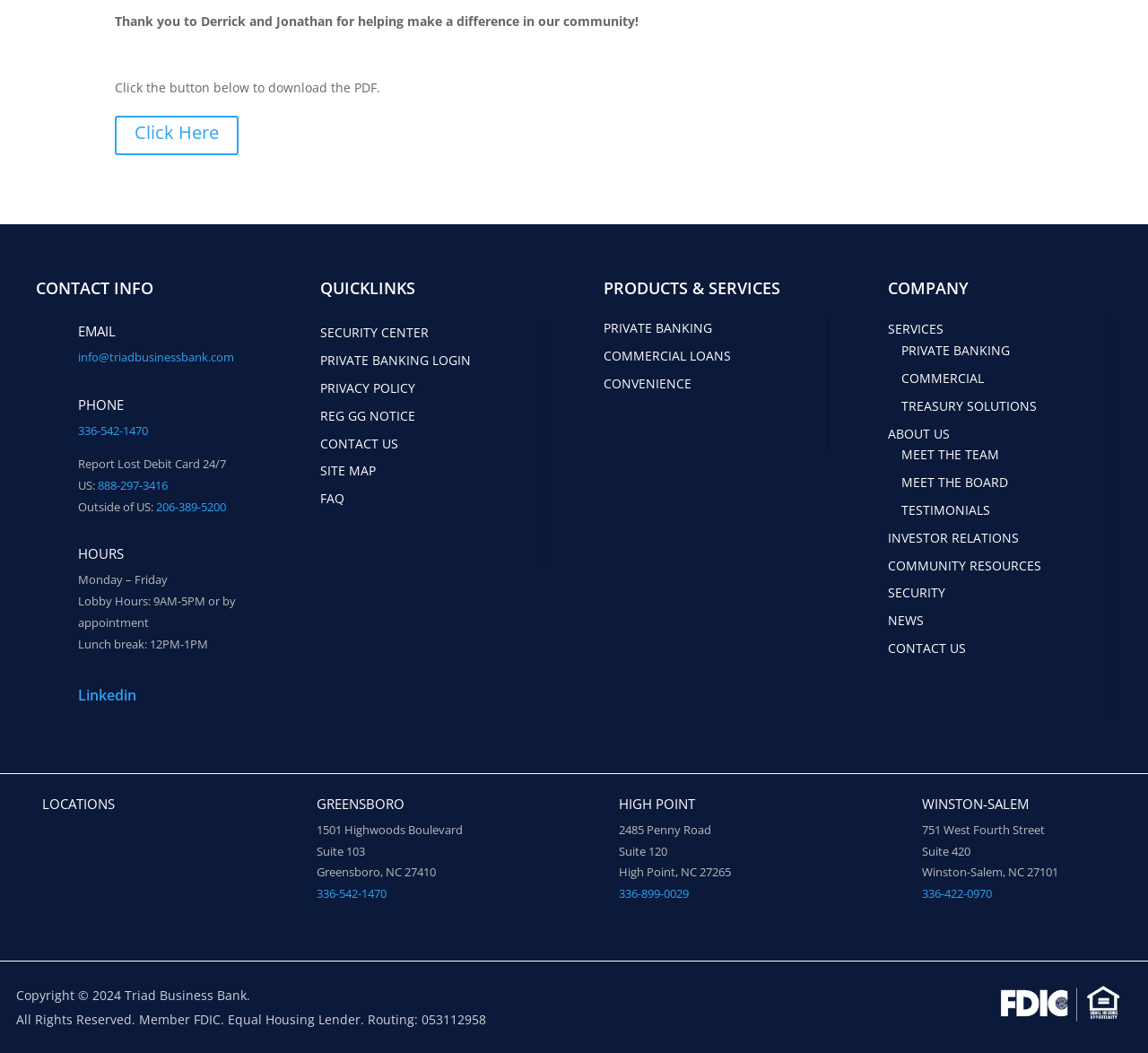Please identify the bounding box coordinates of the area I need to click to accomplish the following instruction: "Send an email to info@triadbusinessbank.com".

[0.068, 0.332, 0.204, 0.347]